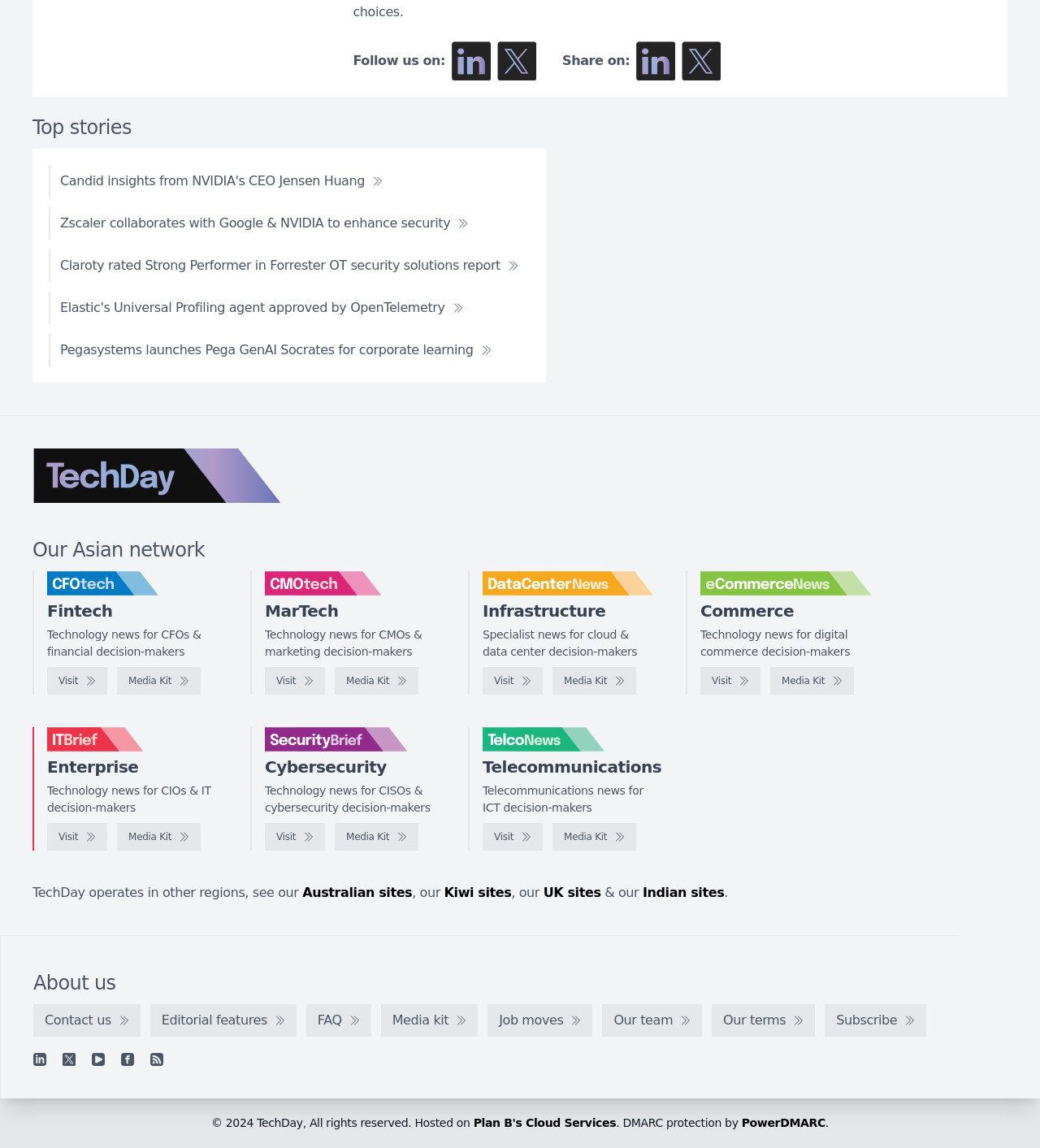How many logos are present on the webpage?
Provide a detailed and extensive answer to the question.

There are six logos present on the webpage, representing different types of news, including 'TechDay', 'CFOtech', 'CMOtech', 'DataCenterNews', 'eCommerceNews', and 'IT Brief'.